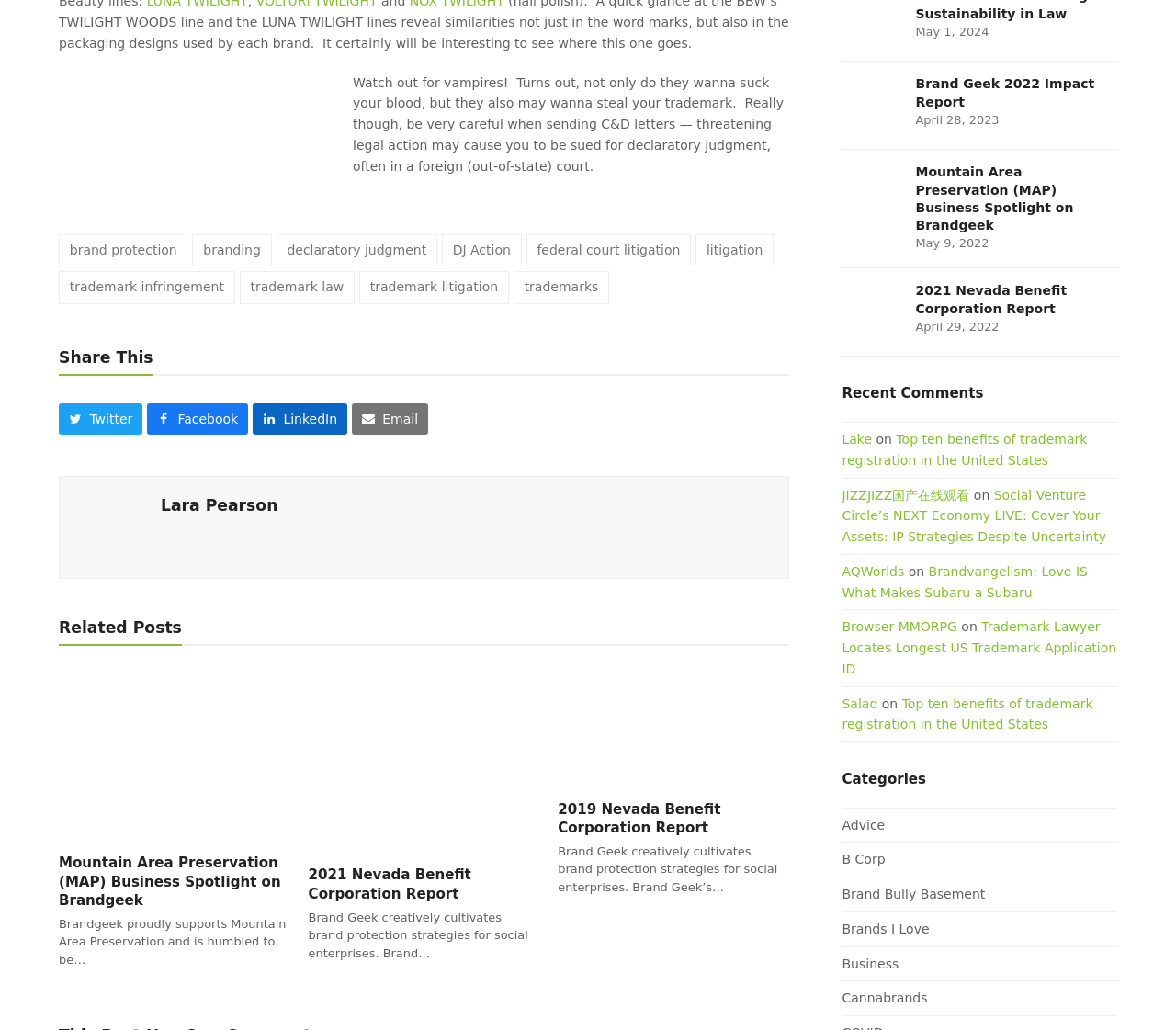Identify the bounding box coordinates of the area you need to click to perform the following instruction: "Learn more about trademark law".

[0.204, 0.263, 0.302, 0.295]